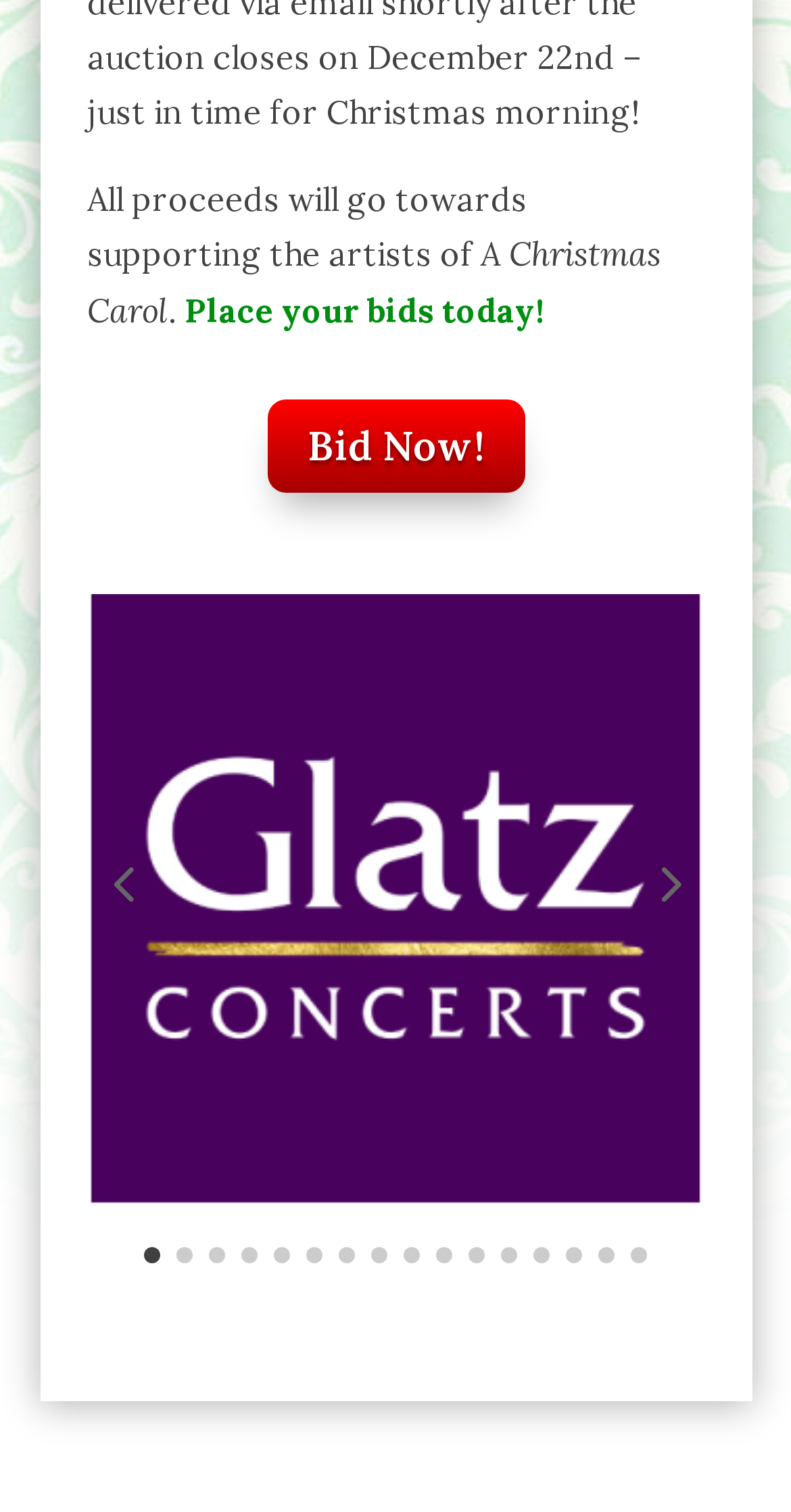How many slides are there in total?
Craft a detailed and extensive response to the question.

There are 18 slides in total, as indicated by the text '2 / 18' in the group element, which suggests that the current slide is 2 out of 18.